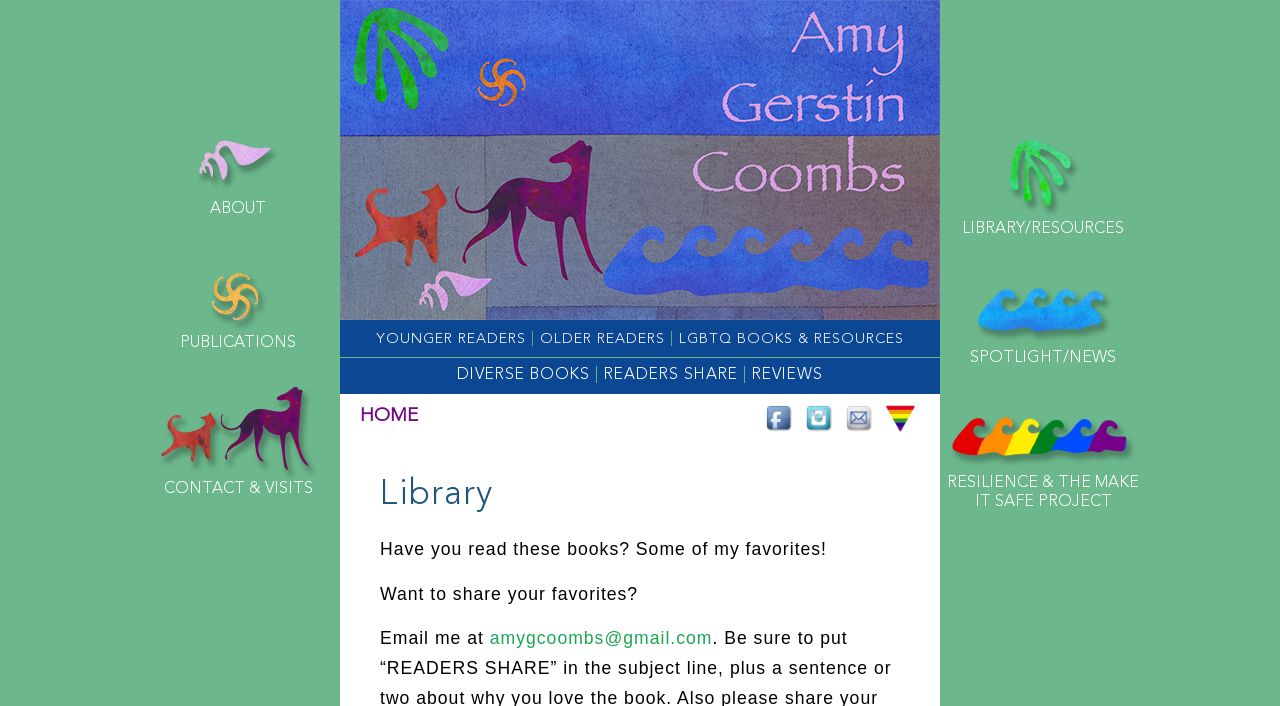Using the description: "SPOTLIGHT/NEWS", identify the bounding box of the corresponding UI element in the screenshot.

[0.737, 0.374, 0.893, 0.521]